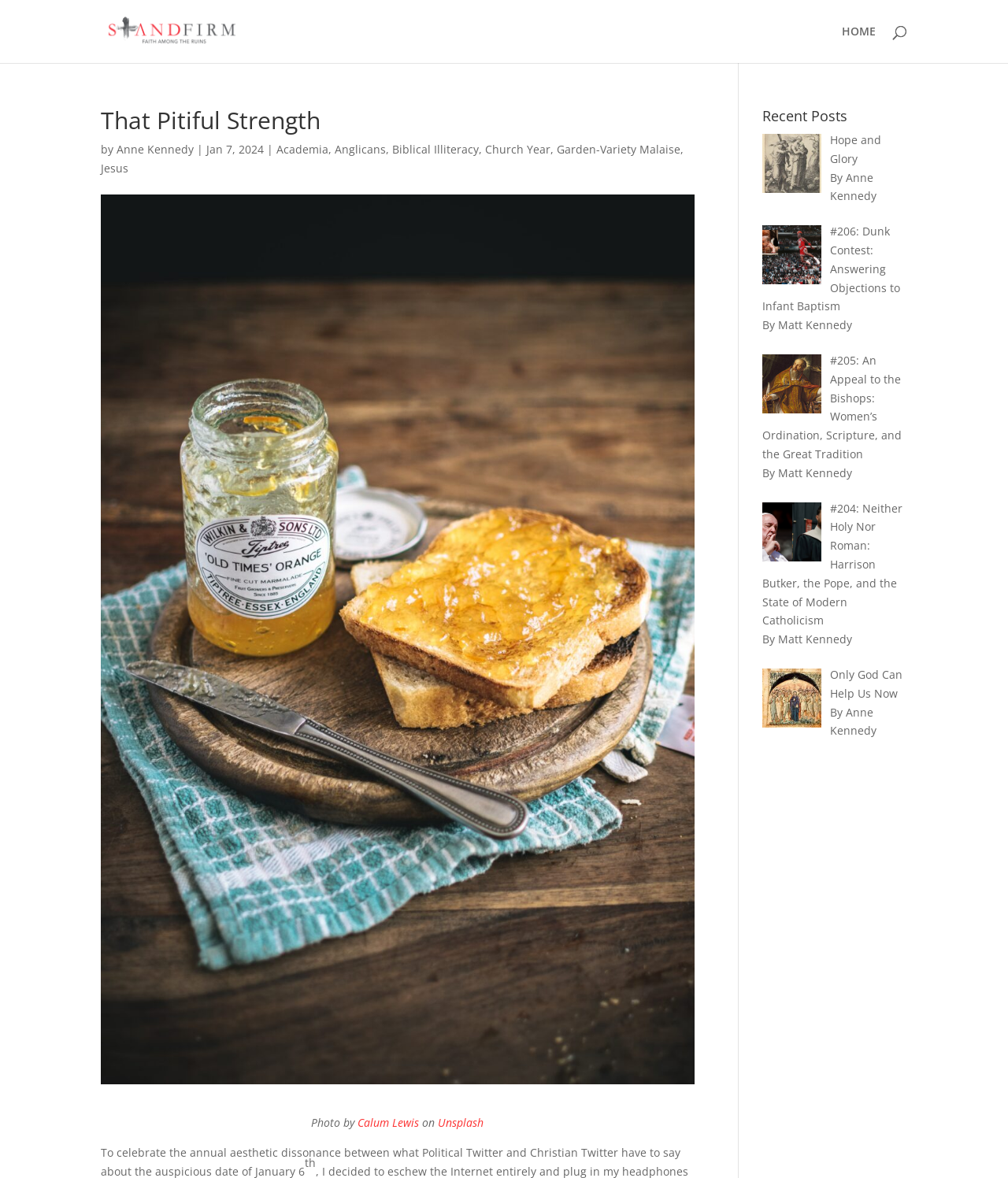Please find the bounding box coordinates (top-left x, top-left y, bottom-right x, bottom-right y) in the screenshot for the UI element described as follows: HOME

[0.835, 0.022, 0.869, 0.053]